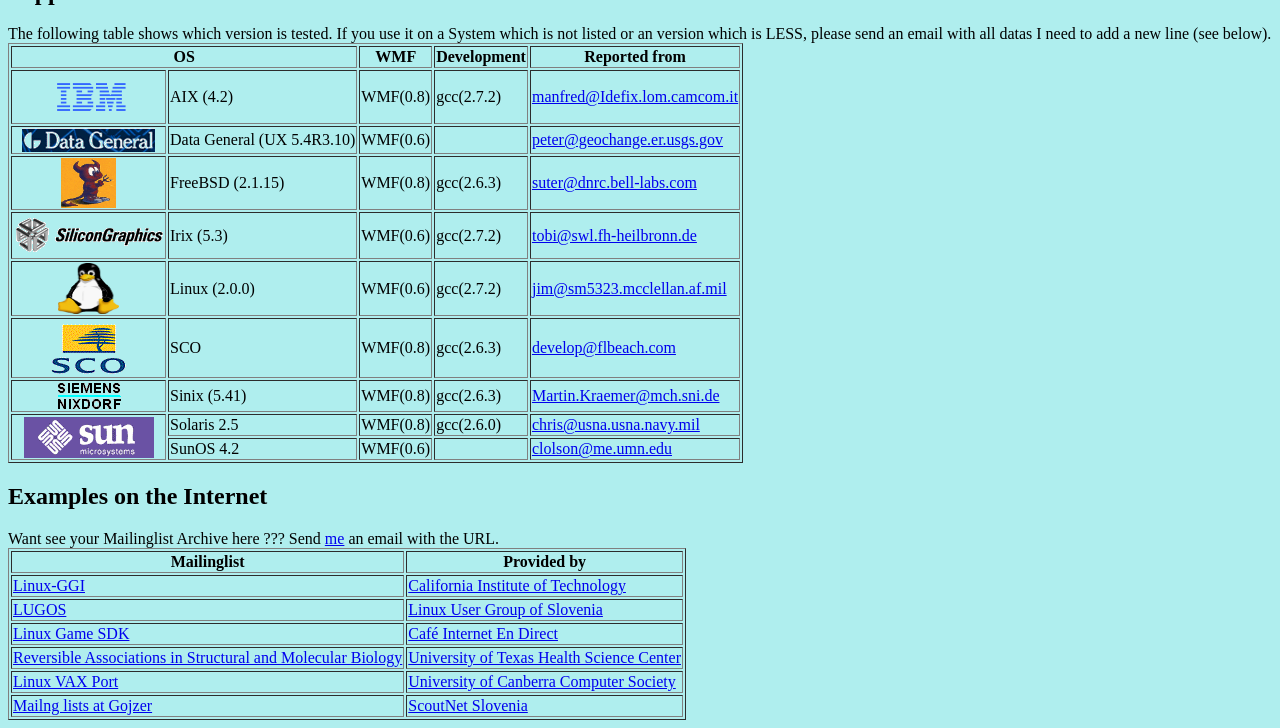Provide a one-word or one-phrase answer to the question:
What is the WMF version in the fifth row?

WMF(0.6)